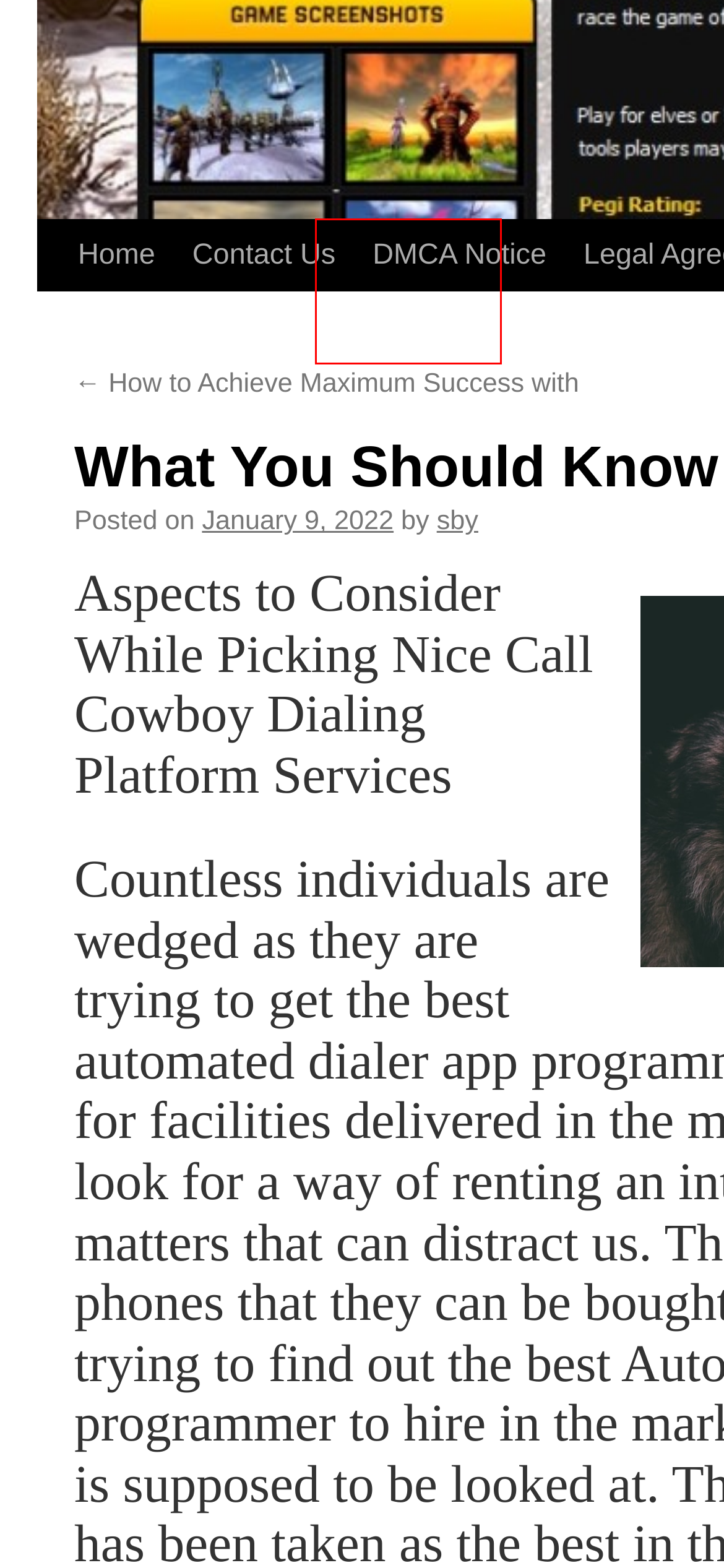You are provided with a screenshot of a webpage where a red rectangle bounding box surrounds an element. Choose the description that best matches the new webpage after clicking the element in the red bounding box. Here are the choices:
A. DMCA Notice | Strategy Video Game
B. May | 2015 | Strategy Video Game
C. The Beginner’s Guide to  | Strategy Video Game
D. Strategy Video Game | Elven Legacy
E. Contact Us | Strategy Video Game
F. May | 2013 | Strategy Video Game
G. July | 2013 | Strategy Video Game
H. September | 2014 | Strategy Video Game

A